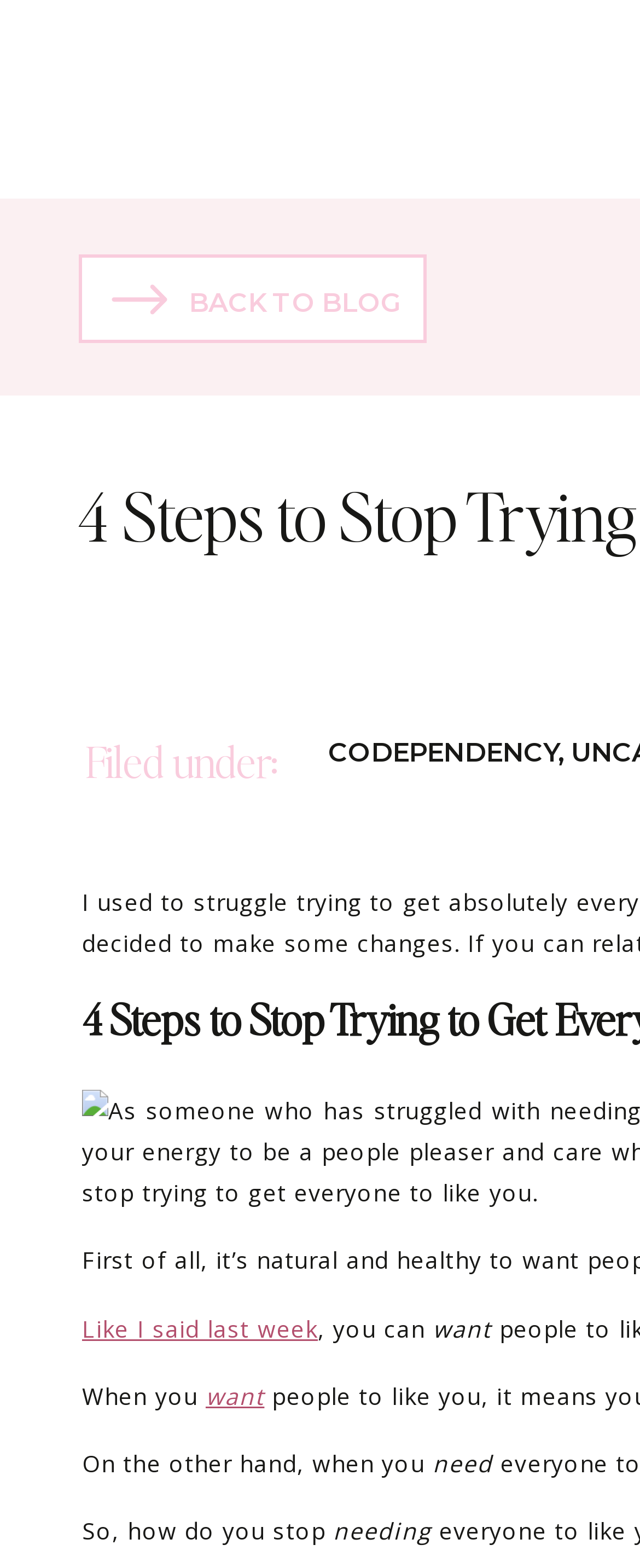Using the provided element description: "Like I said last week", identify the bounding box coordinates. The coordinates should be four floats between 0 and 1 in the order [left, top, right, bottom].

[0.128, 0.837, 0.497, 0.857]